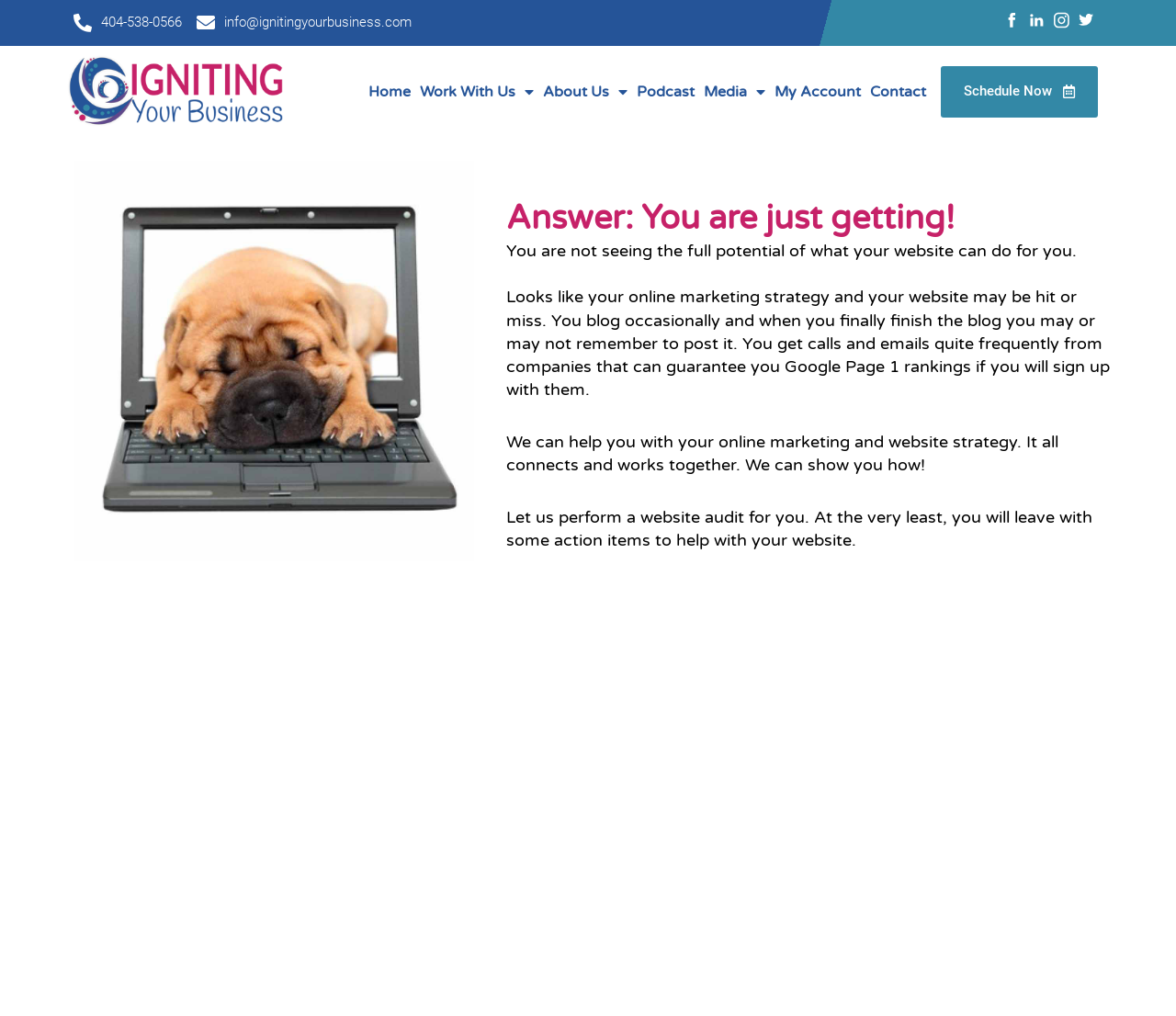How many social media links are there?
Refer to the image and respond with a one-word or short-phrase answer.

4